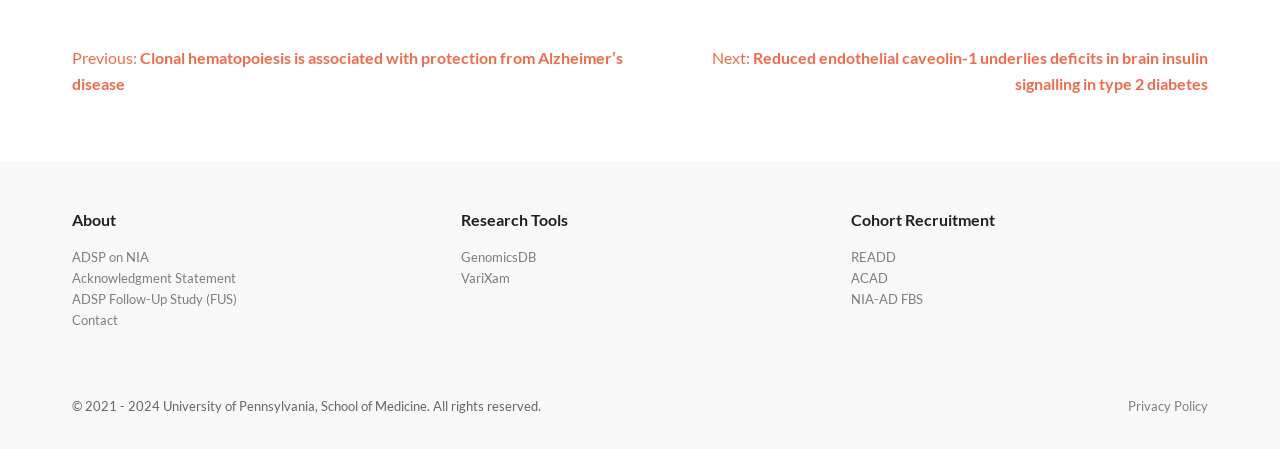Extract the bounding box coordinates for the HTML element that matches this description: "ADSP Follow-Up Study (FUS)". The coordinates should be four float numbers between 0 and 1, i.e., [left, top, right, bottom].

[0.056, 0.649, 0.185, 0.684]